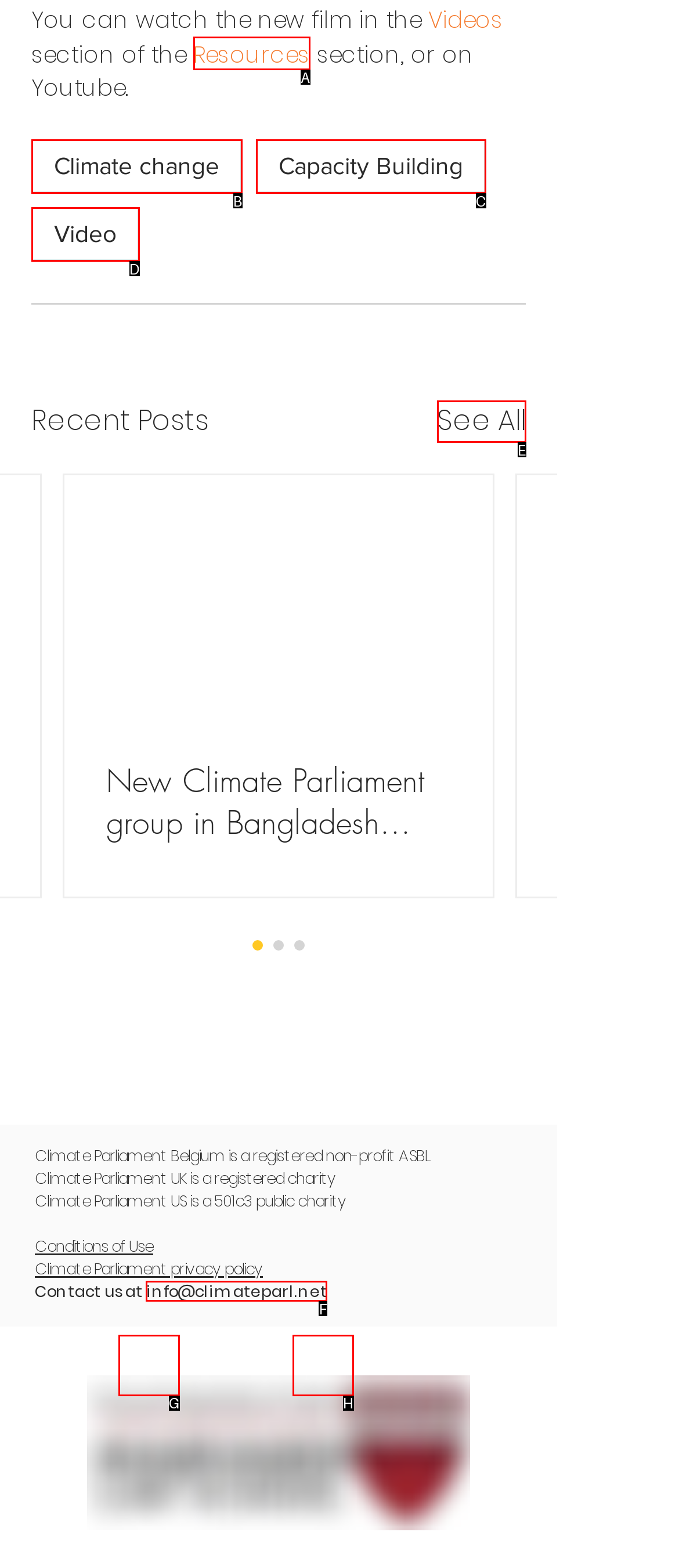Determine which letter corresponds to the UI element to click for this task: Contact us through 'info@climateparl.net'
Respond with the letter from the available options.

F